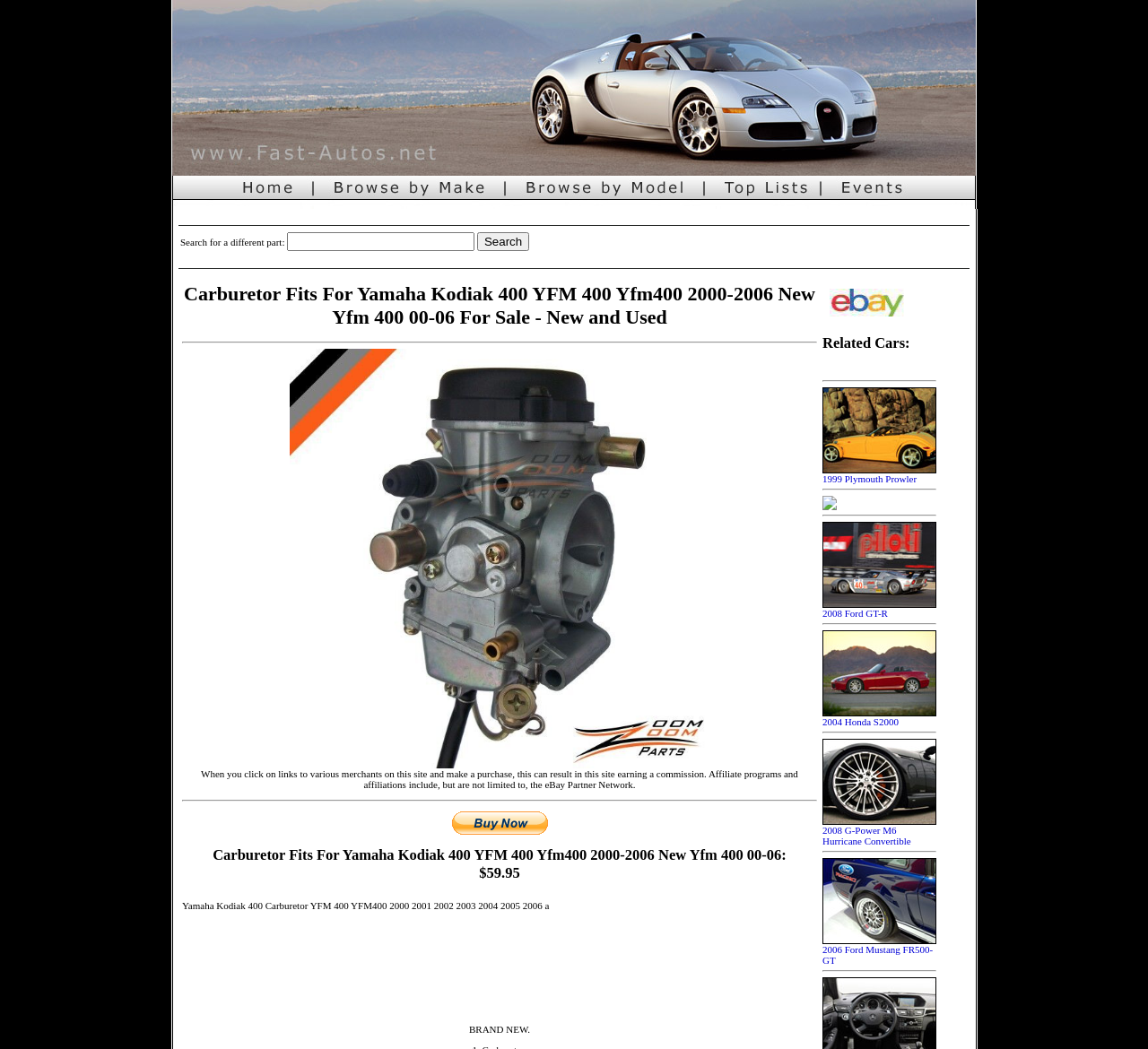Please specify the bounding box coordinates of the clickable region to carry out the following instruction: "Click on the image of Carburetor Fits For Yamaha Kodiak 400". The coordinates should be four float numbers between 0 and 1, in the format [left, top, right, bottom].

[0.252, 0.332, 0.618, 0.732]